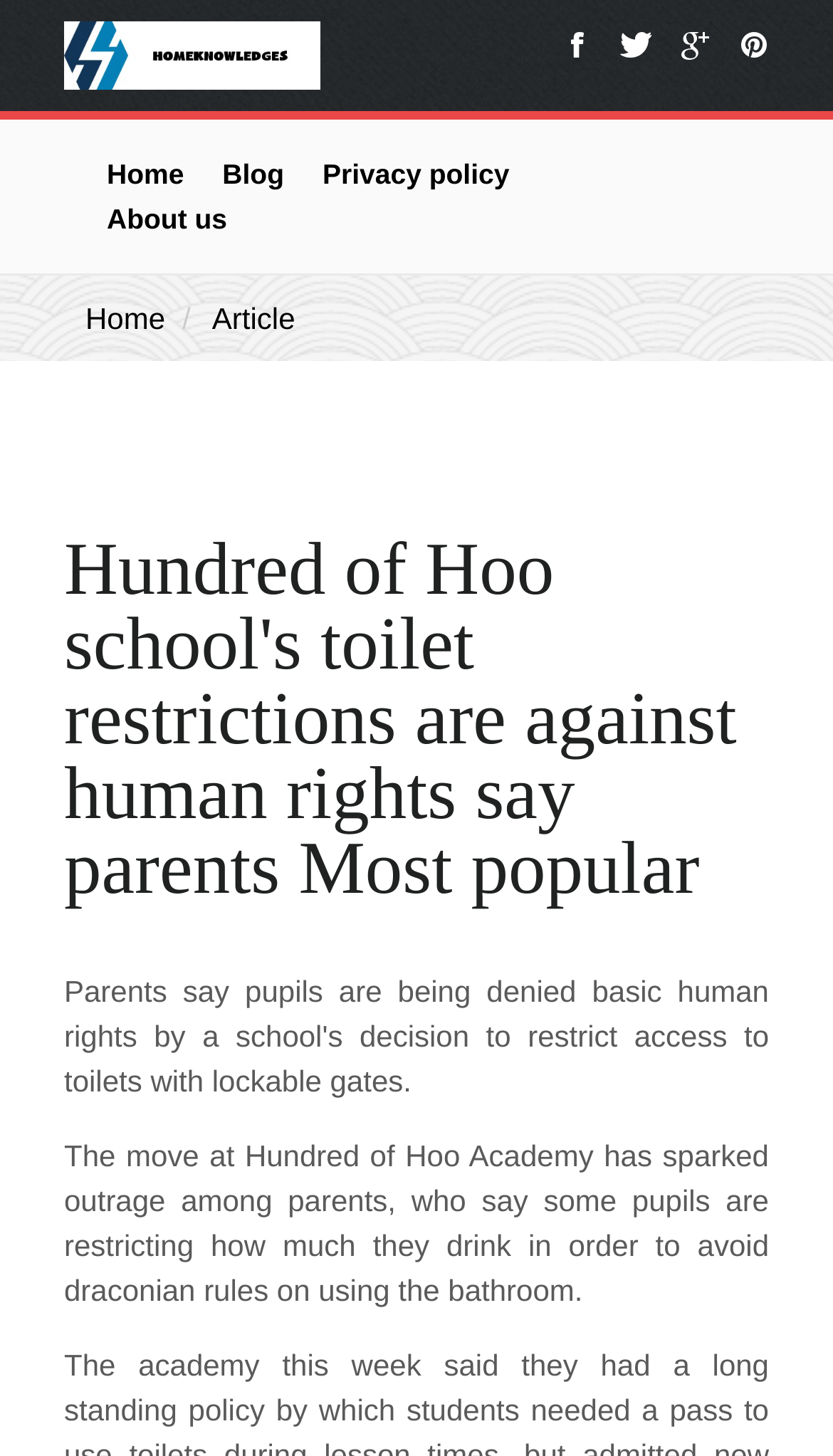Indicate the bounding box coordinates of the clickable region to achieve the following instruction: "learn about the website."

[0.108, 0.127, 0.293, 0.173]